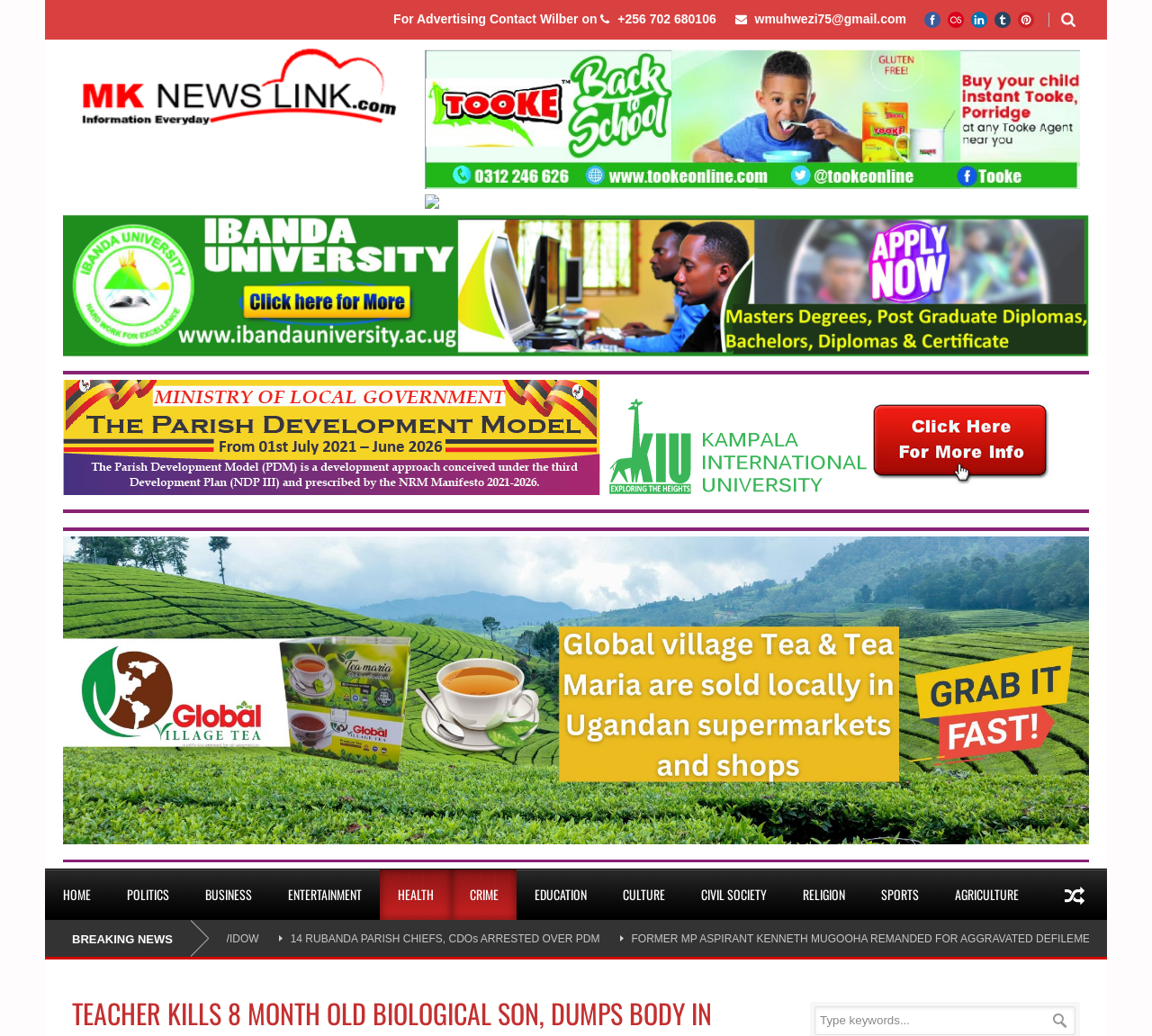Find the bounding box of the UI element described as: "Agriculture". The bounding box coordinates should be given as four float values between 0 and 1, i.e., [left, top, right, bottom].

[0.813, 0.839, 0.9, 0.888]